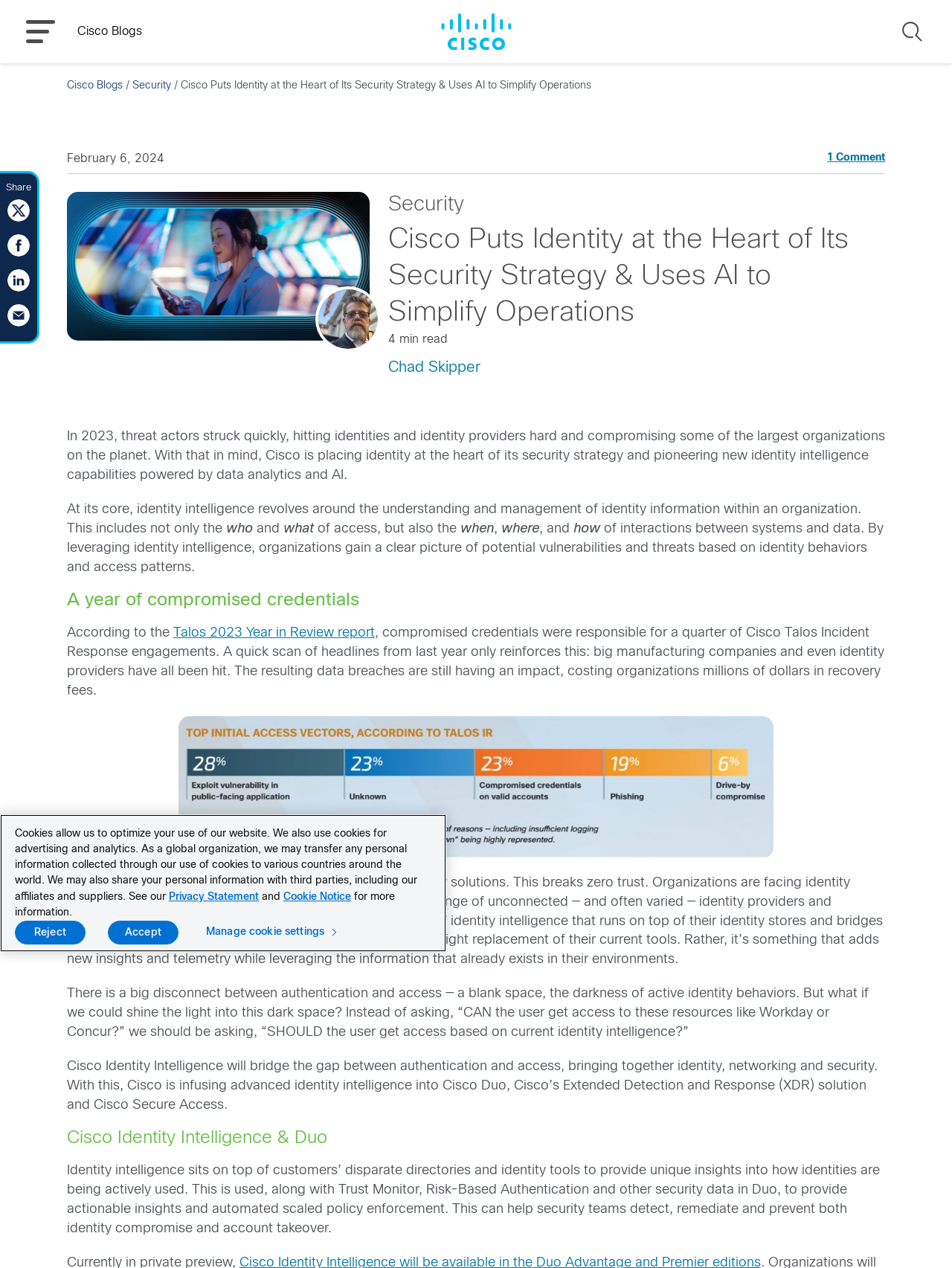What is the topic of the blog post?
Refer to the image and answer the question using a single word or phrase.

Identity intelligence